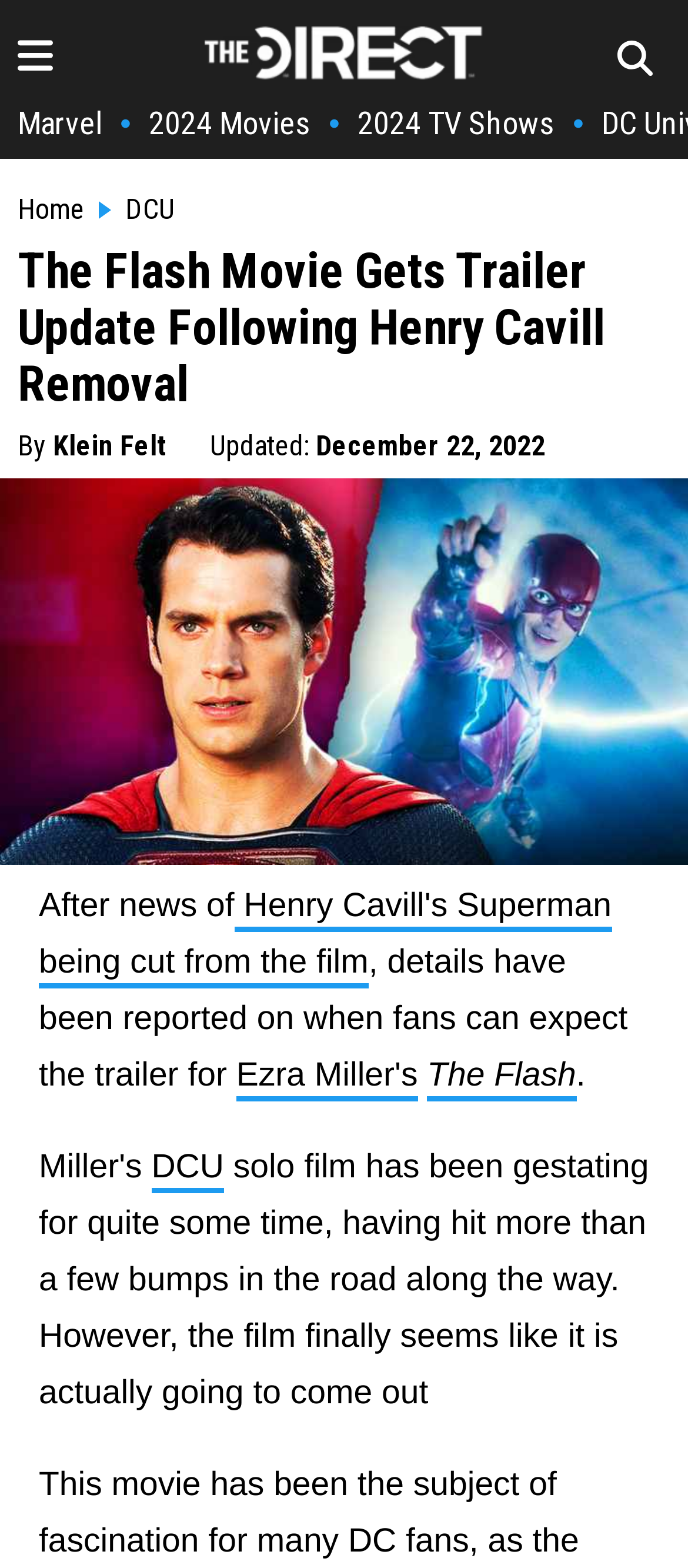Determine the bounding box coordinates of the clickable element necessary to fulfill the instruction: "View the author's profile". Provide the coordinates as four float numbers within the 0 to 1 range, i.e., [left, top, right, bottom].

[0.077, 0.274, 0.244, 0.295]